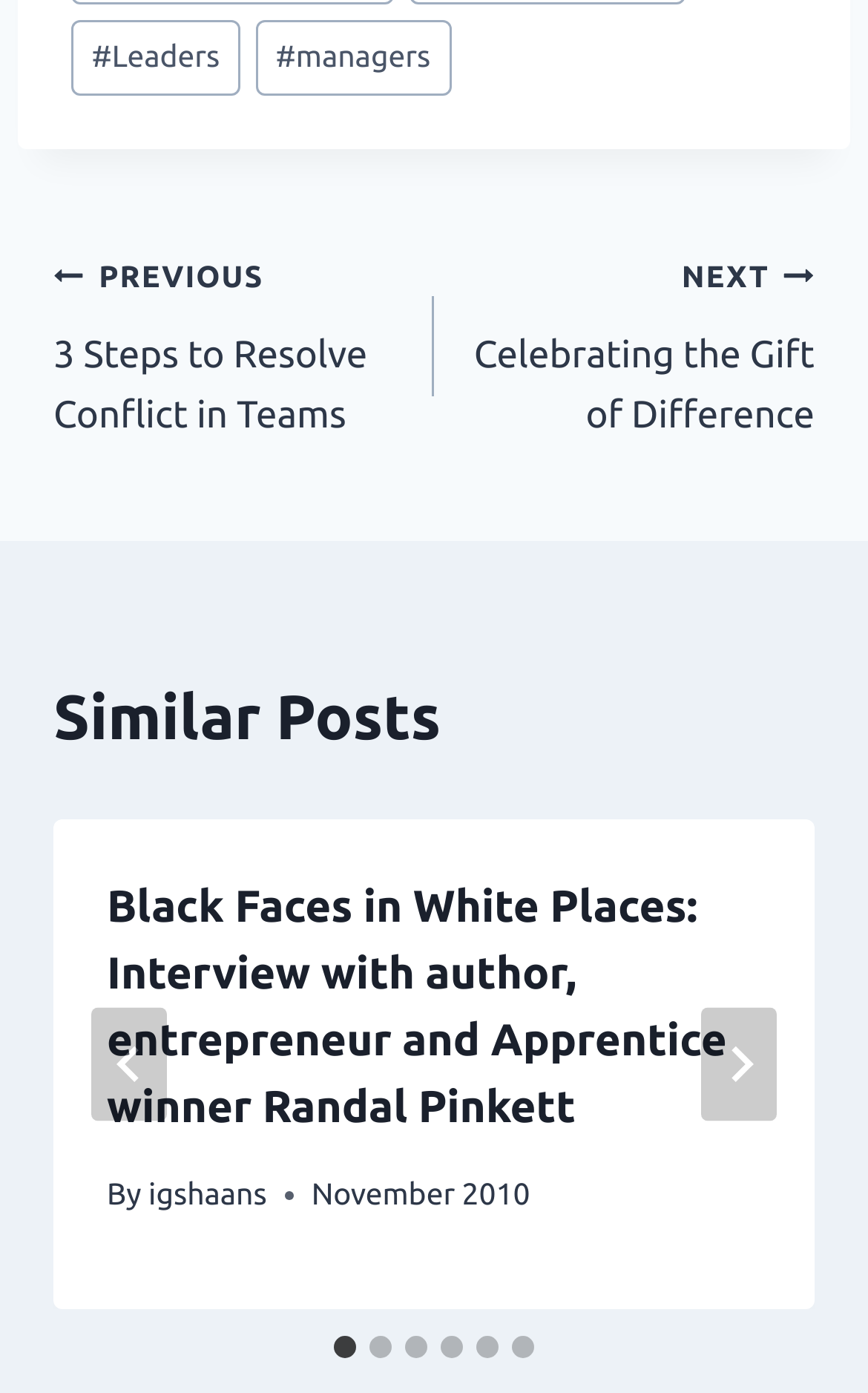Determine the bounding box coordinates for the area you should click to complete the following instruction: "View previous post".

[0.062, 0.176, 0.5, 0.32]